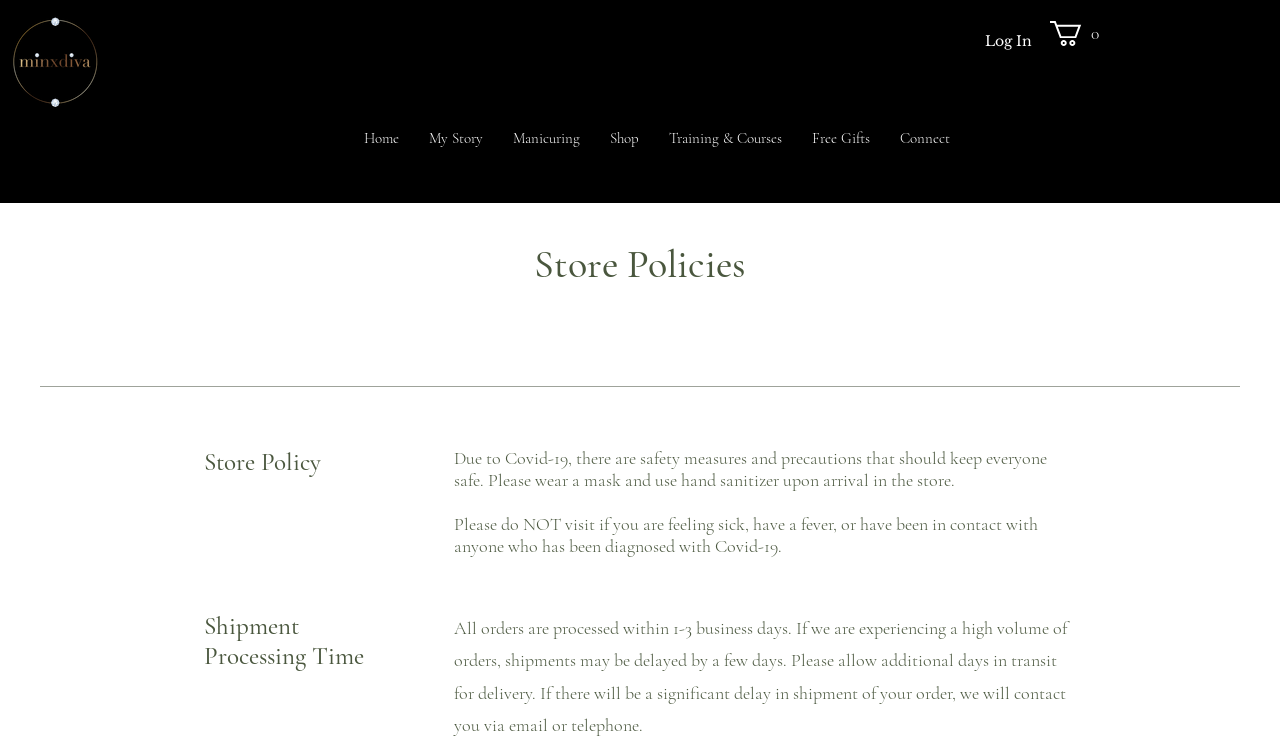Bounding box coordinates are specified in the format (top-left x, top-left y, bottom-right x, bottom-right y). All values are floating point numbers bounded between 0 and 1. Please provide the bounding box coordinate of the region this sentence describes: My Story

[0.323, 0.15, 0.389, 0.225]